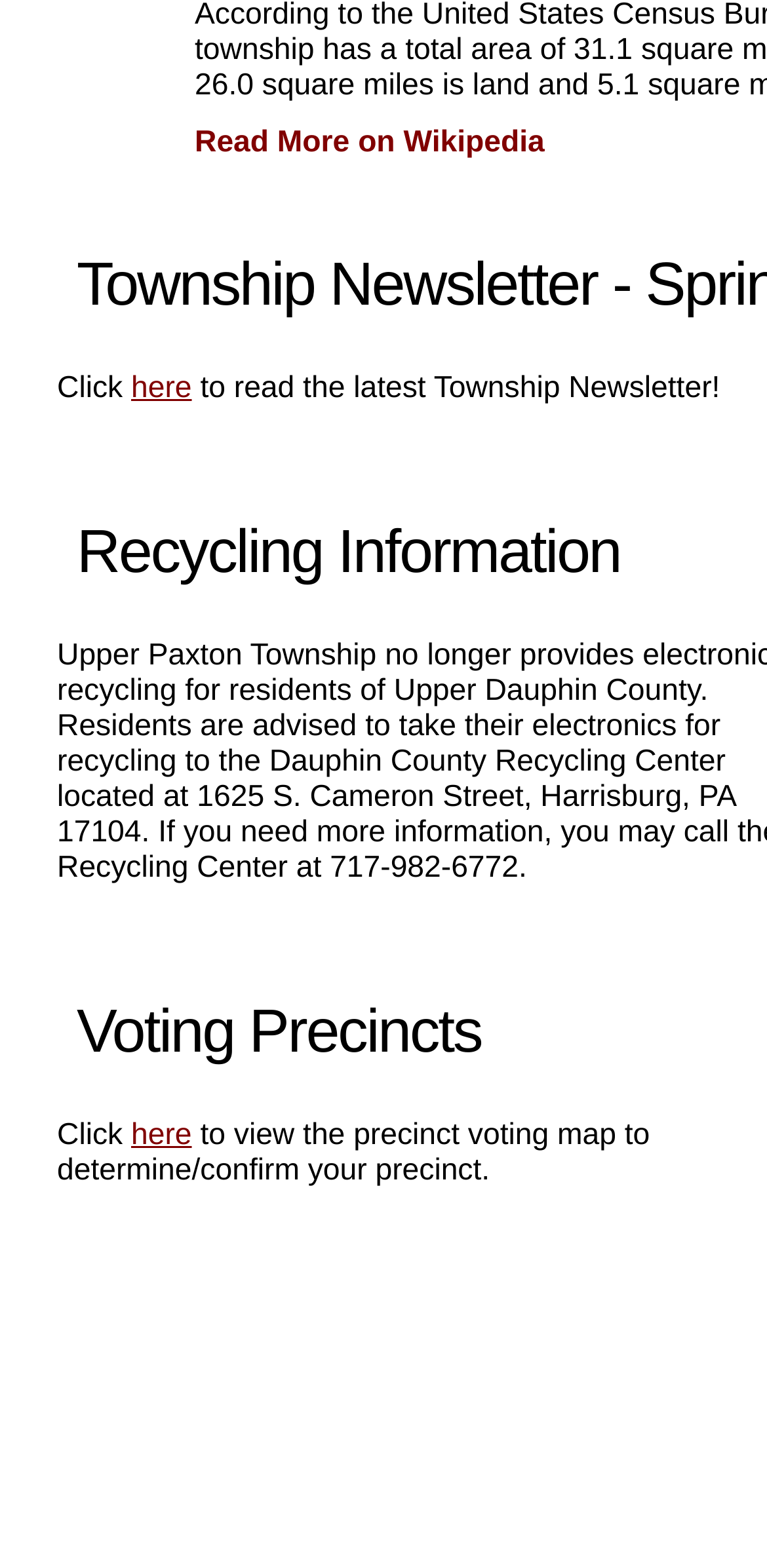What is the purpose of the 'Read More on Wikipedia' link?
Ensure your answer is thorough and detailed.

The link 'Read More on Wikipedia' is likely to direct users to a Wikipedia page related to the topic of the current webpage. The purpose of this link is to provide users with more information on the topic.